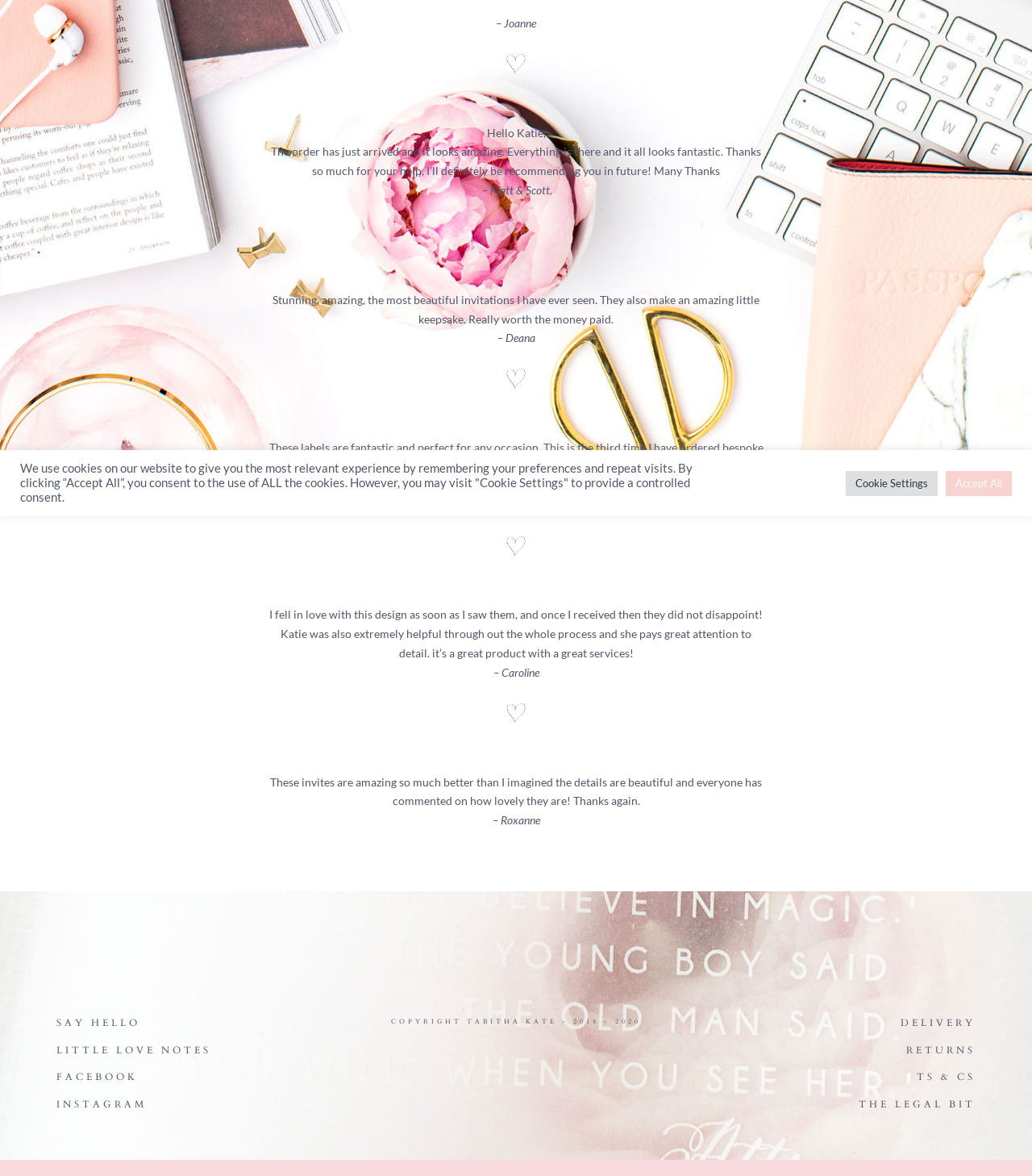Identify and provide the bounding box coordinates of the UI element described: "Little Love Notes". The coordinates should be formatted as [left, top, right, bottom], with each number being a float between 0 and 1.

[0.055, 0.887, 0.205, 0.898]